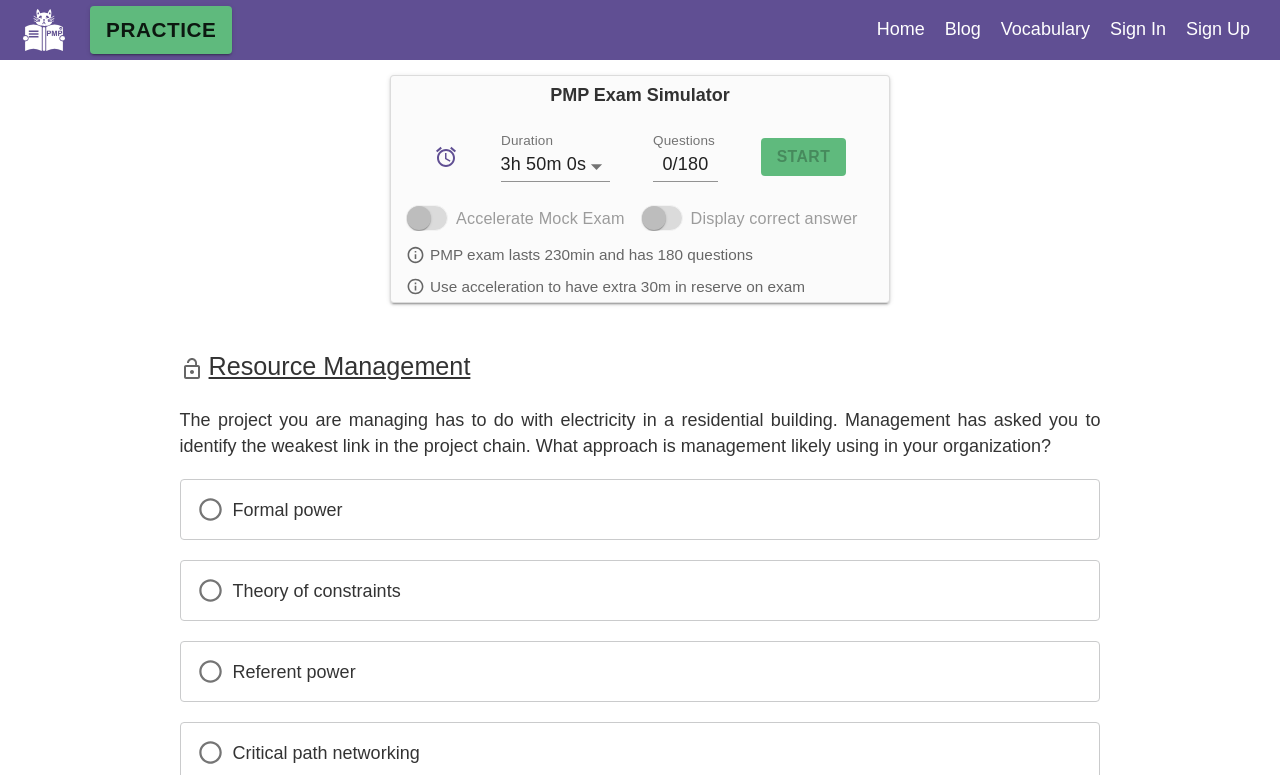What is the likely approach being used by management in the organization?
Based on the image content, provide your answer in one word or a short phrase.

Theory of constraints